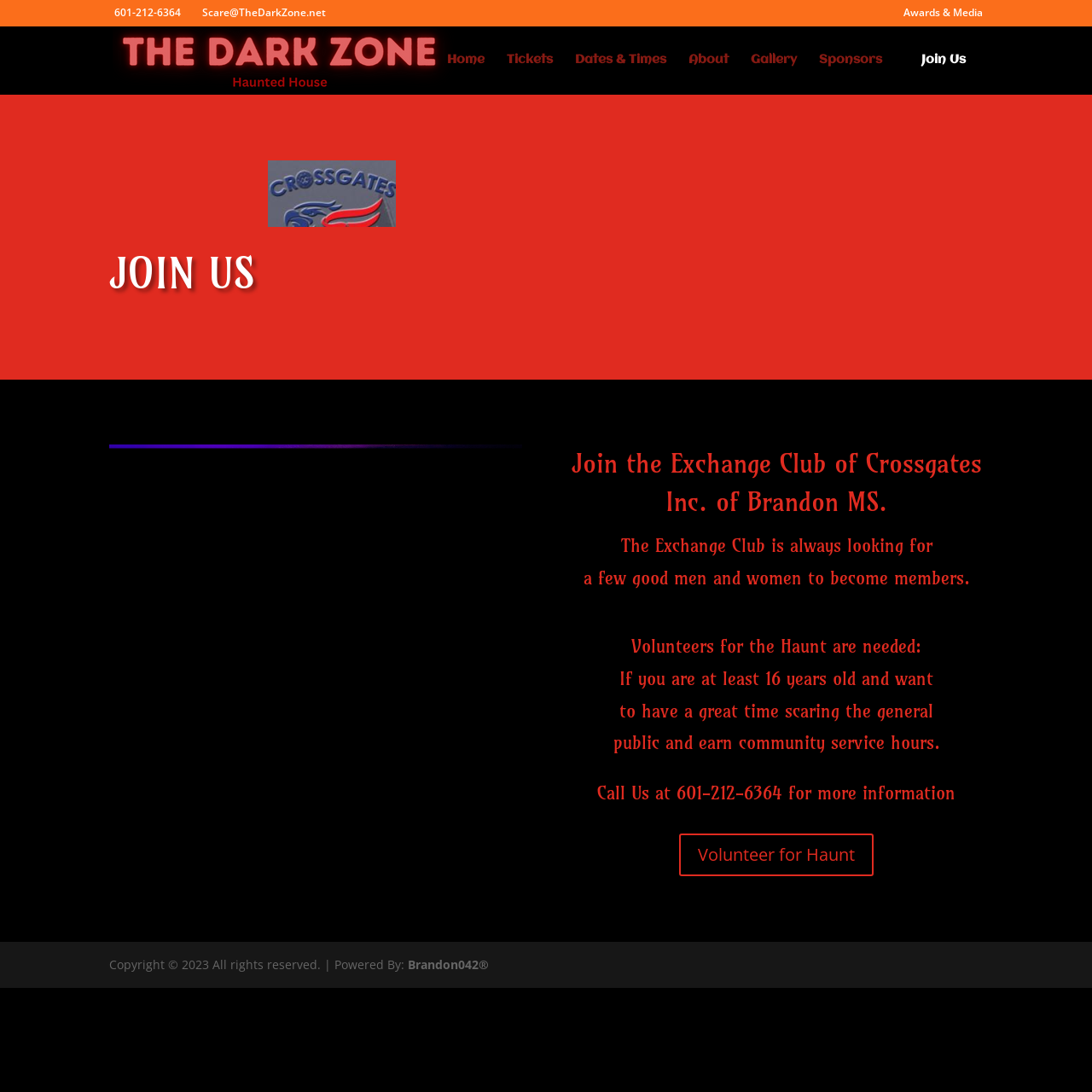What is the purpose of volunteering for the haunt?
Please answer the question with a detailed response using the information from the screenshot.

The purpose of volunteering for the haunt can be found in the article section, where it is mentioned as a way to have a great time scaring the general public and earning community service hours.